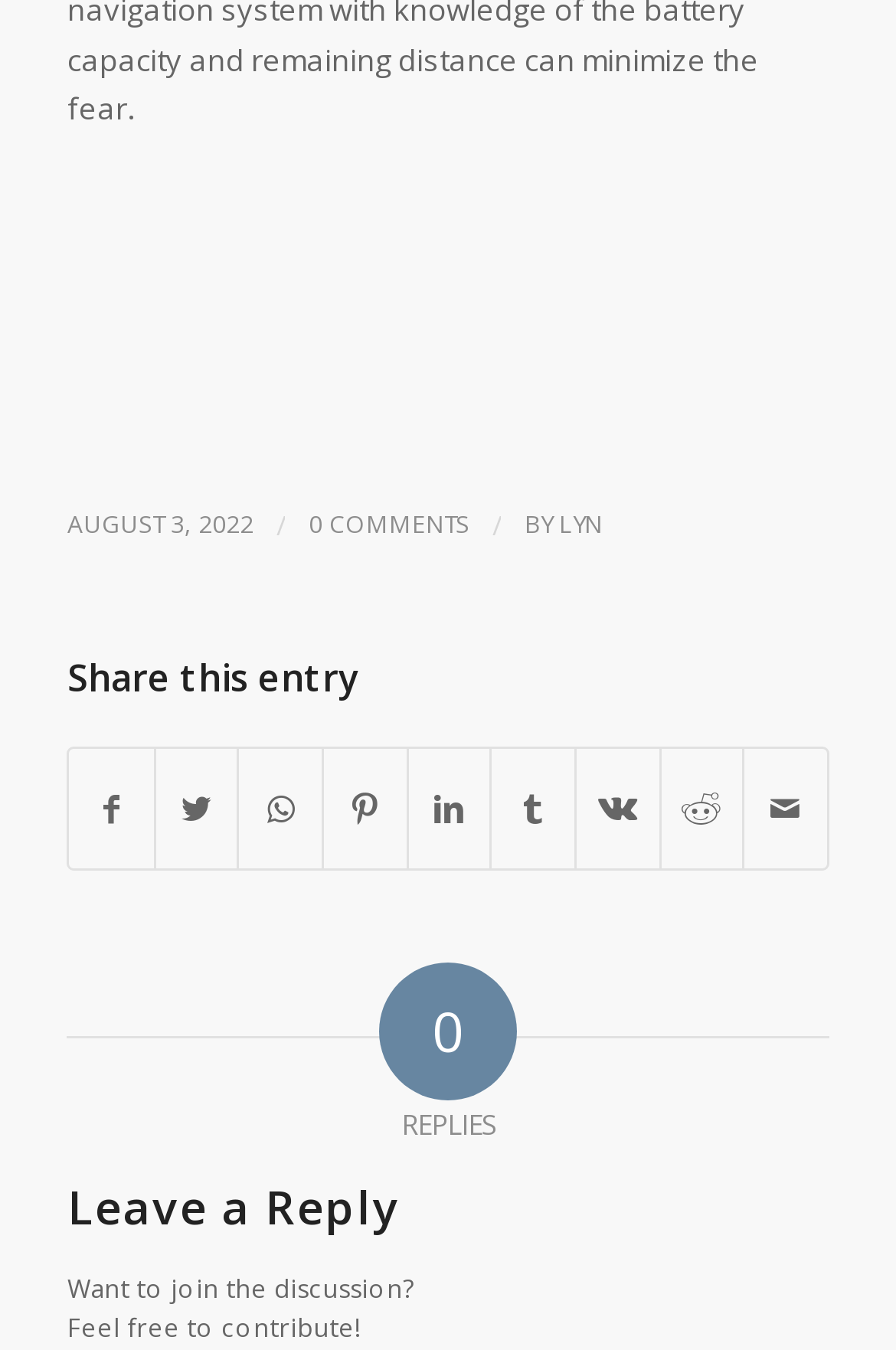Provide a short answer using a single word or phrase for the following question: 
What is the author of the post?

LYN